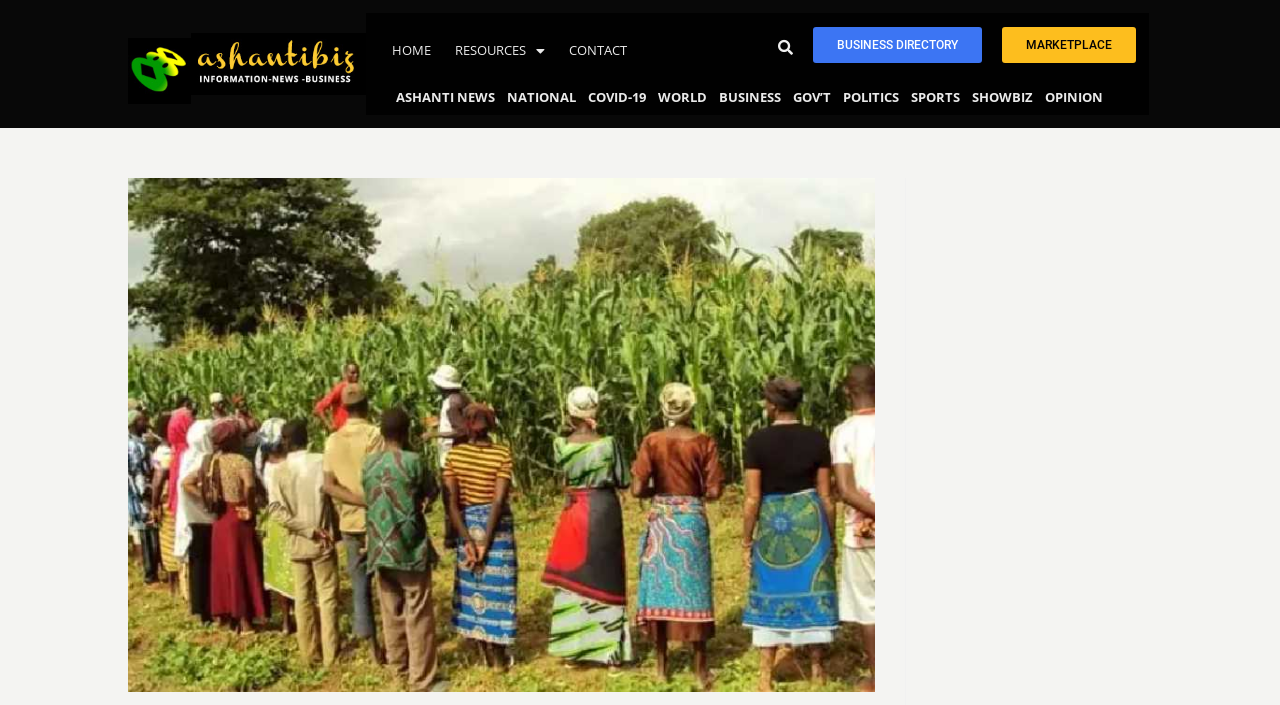What is the category of the article?
Using the image as a reference, answer with just one word or a short phrase.

BUSINESS